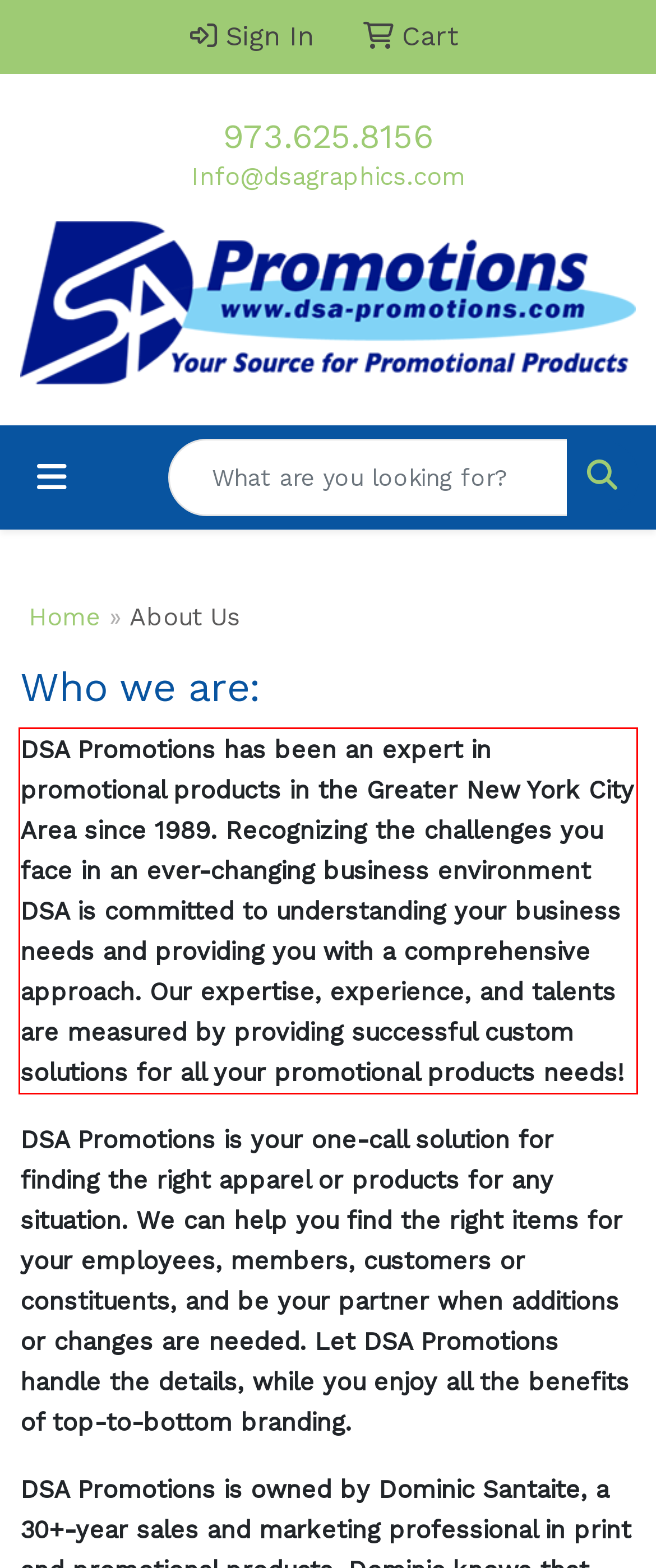Please extract the text content from the UI element enclosed by the red rectangle in the screenshot.

DSA Promotions has been an expert in promotional products in the Greater New York City Area since 1989. Recognizing the challenges you face in an ever-changing business environment DSA is committed to understanding your business needs and providing you with a comprehensive approach. Our expertise, experience, and talents are measured by providing successful custom solutions for all your promotional products needs!